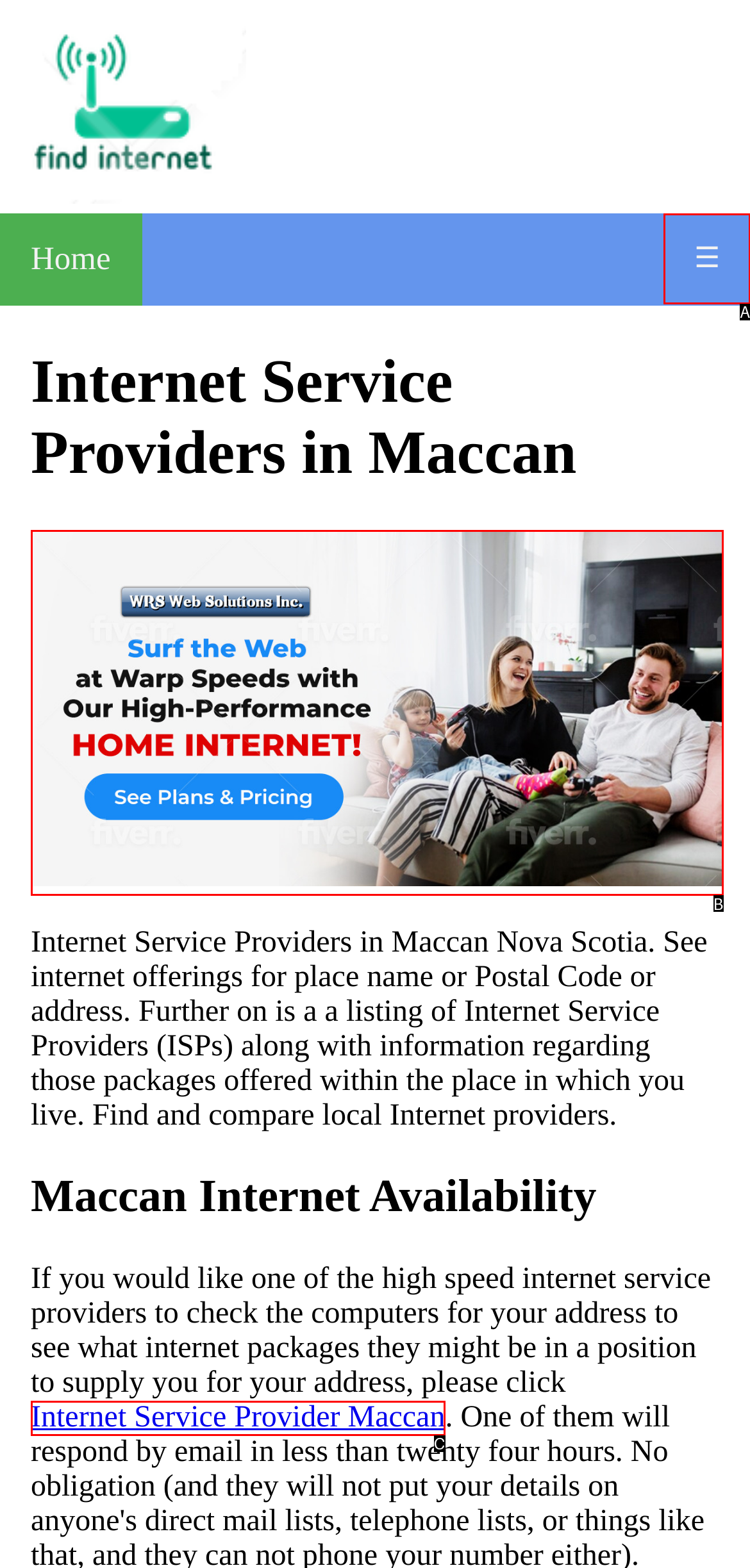Find the option that matches this description: Internet Service Provider Maccan
Provide the corresponding letter directly.

C